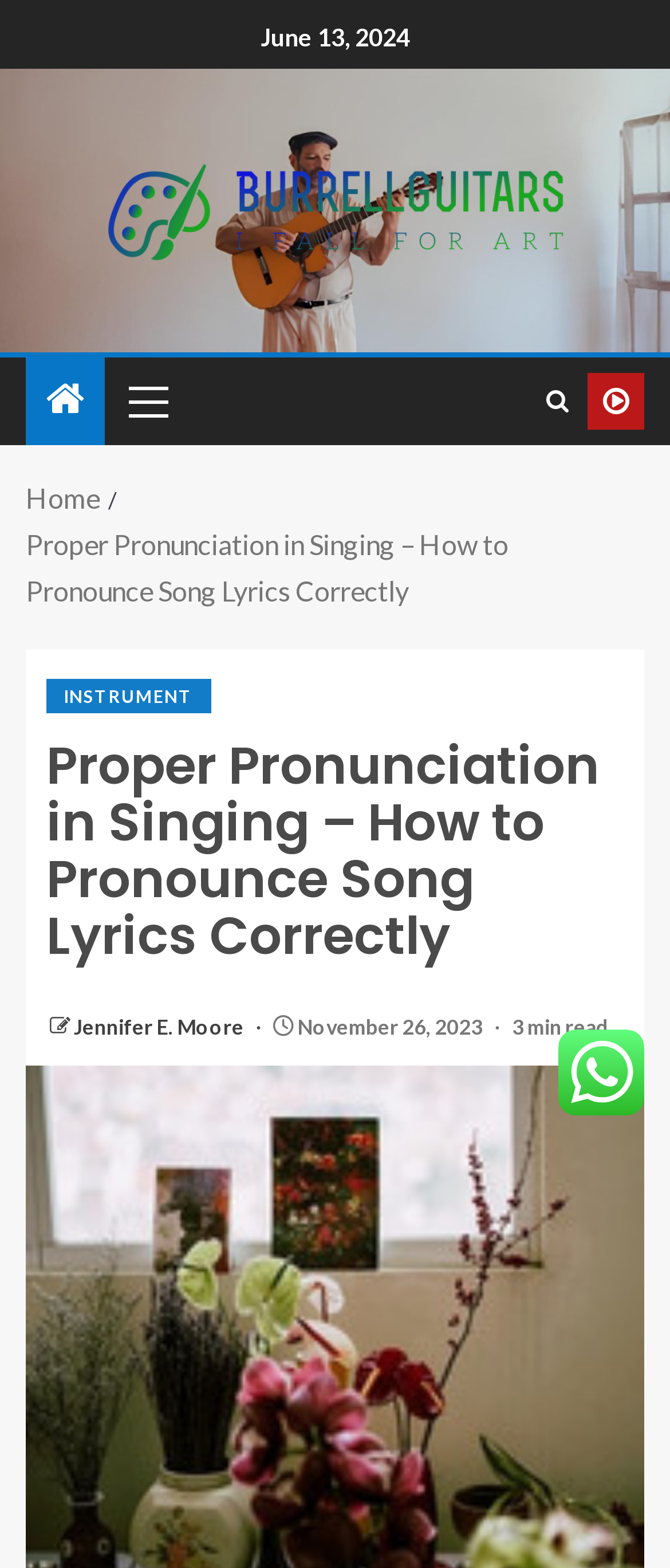Please determine the bounding box coordinates of the clickable area required to carry out the following instruction: "Go to the page of Dr. Terror’s House of Horrors 4K". The coordinates must be four float numbers between 0 and 1, represented as [left, top, right, bottom].

None